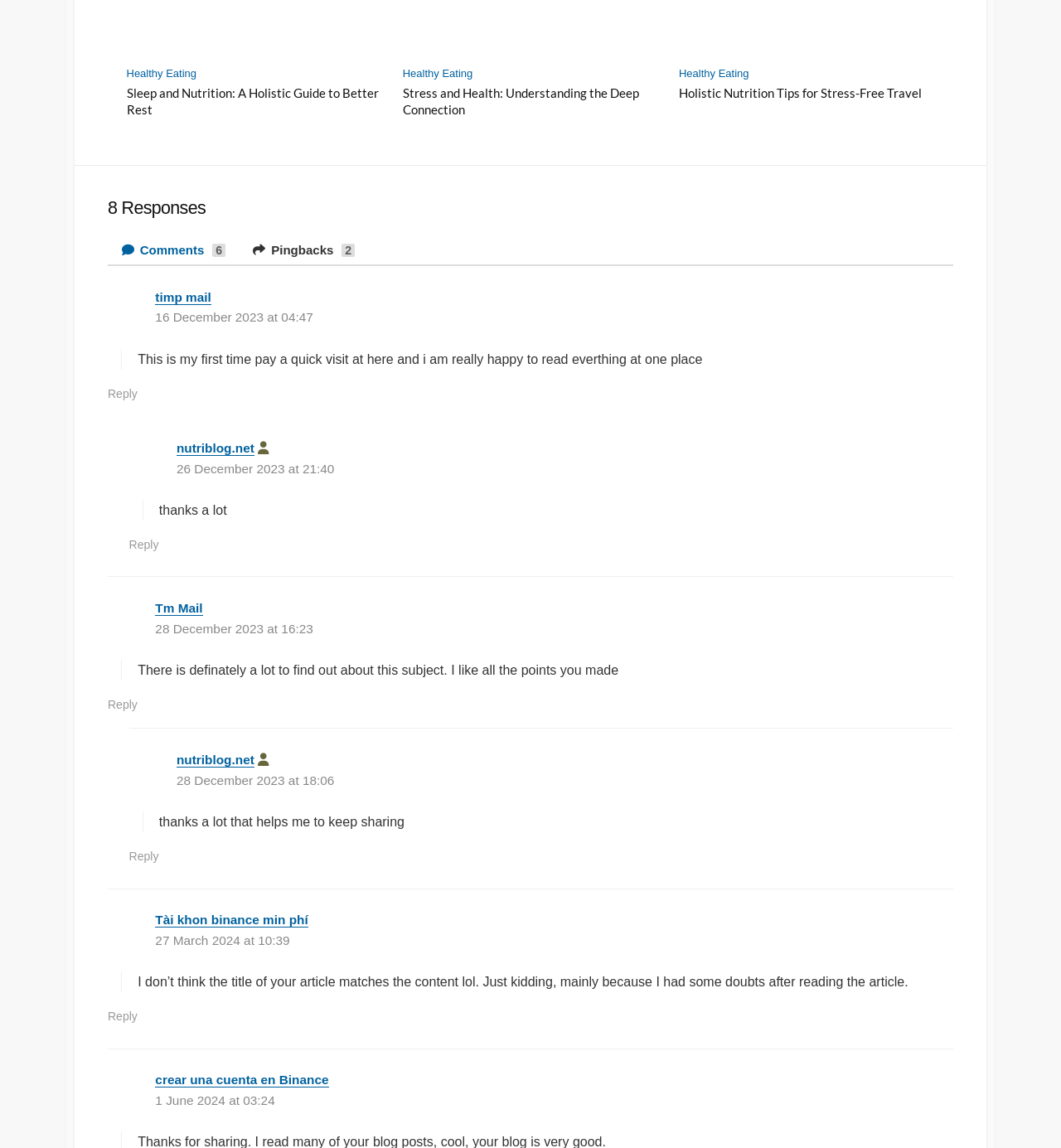Find the bounding box coordinates of the UI element according to this description: "Reply".

[0.122, 0.469, 0.15, 0.48]